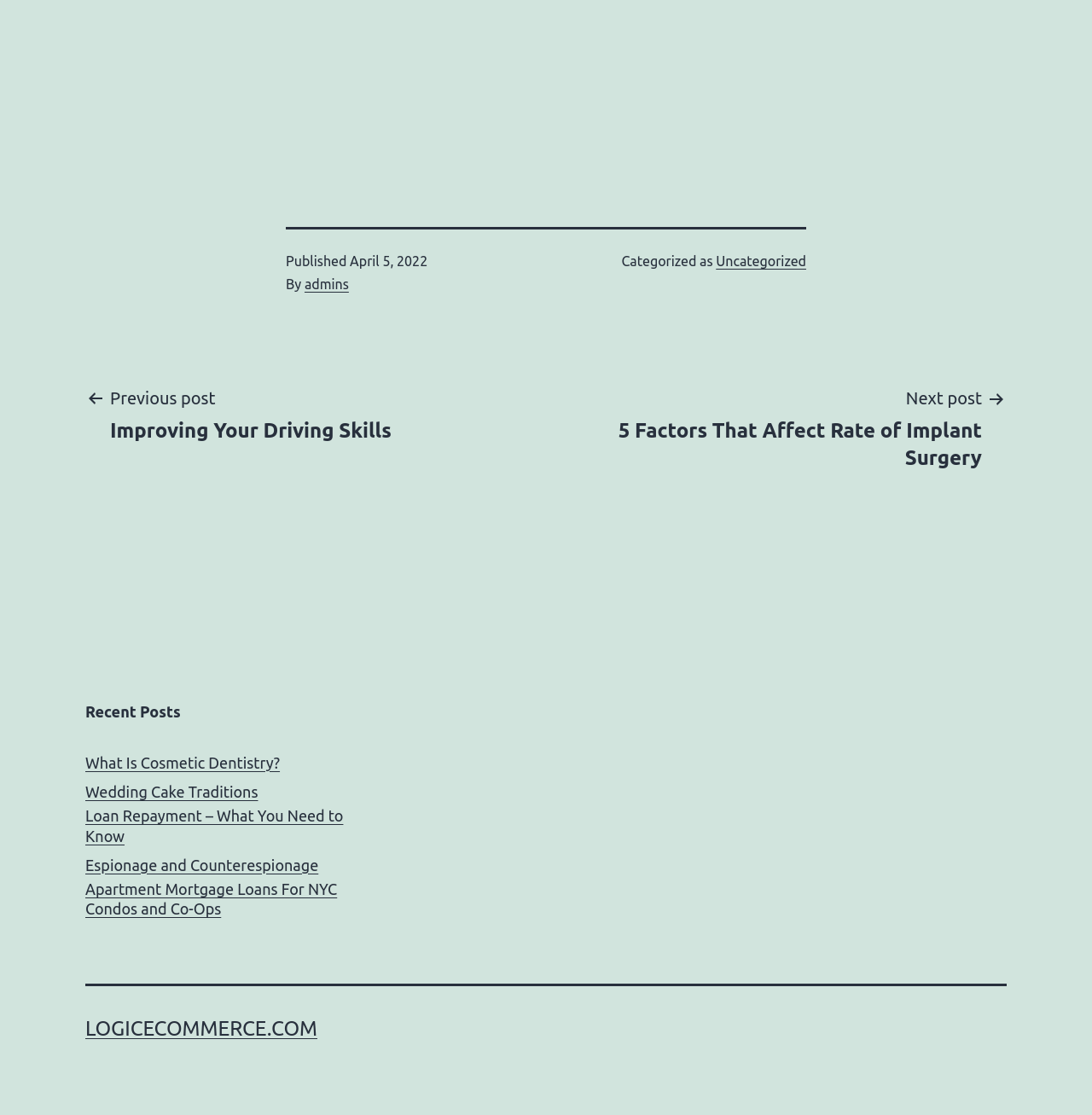Can you pinpoint the bounding box coordinates for the clickable element required for this instruction: "Copy the code to the clipboard"? The coordinates should be four float numbers between 0 and 1, i.e., [left, top, right, bottom].

None